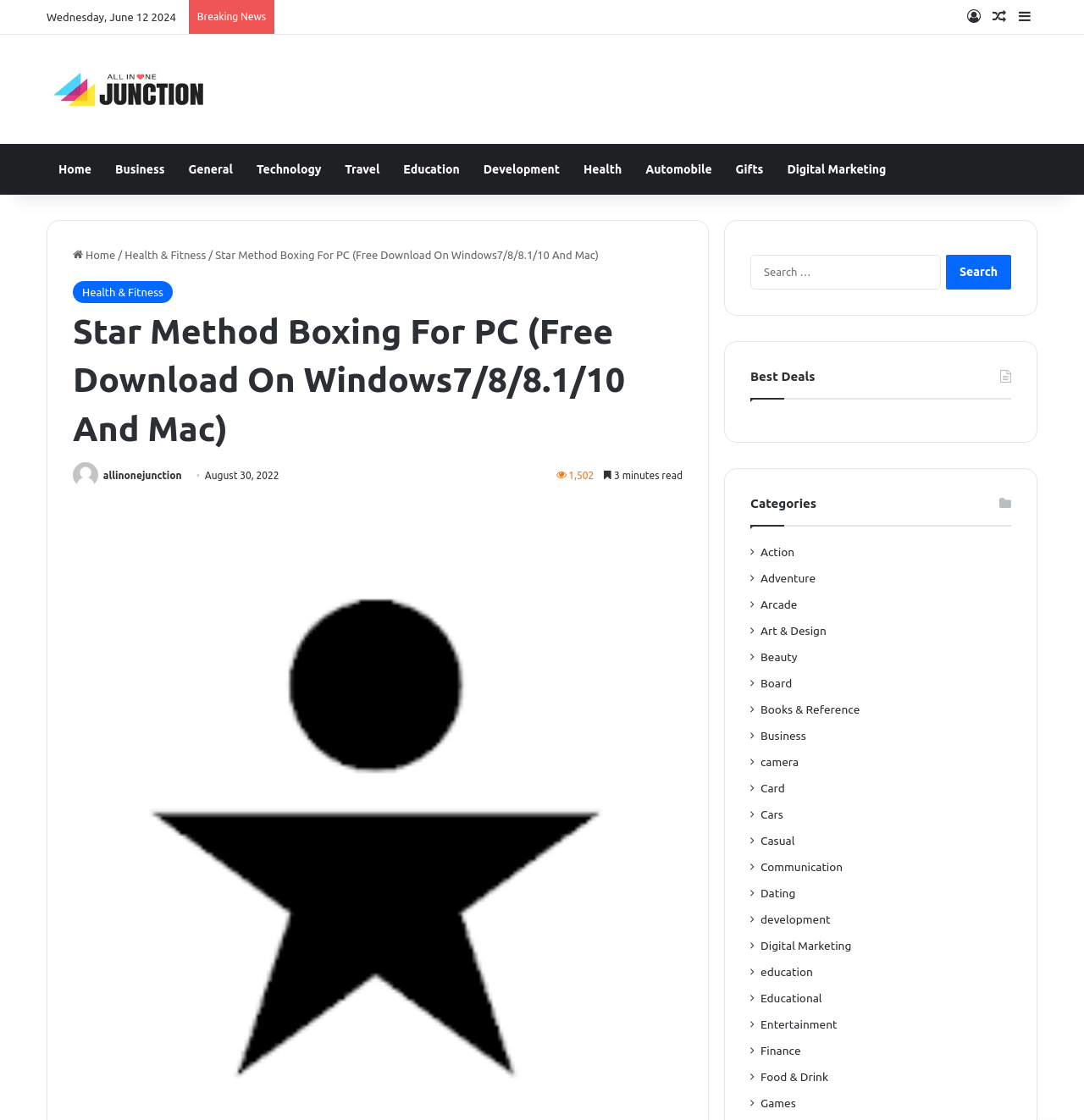Specify the bounding box coordinates of the area that needs to be clicked to achieve the following instruction: "Go to the 'Home' page".

[0.043, 0.128, 0.095, 0.174]